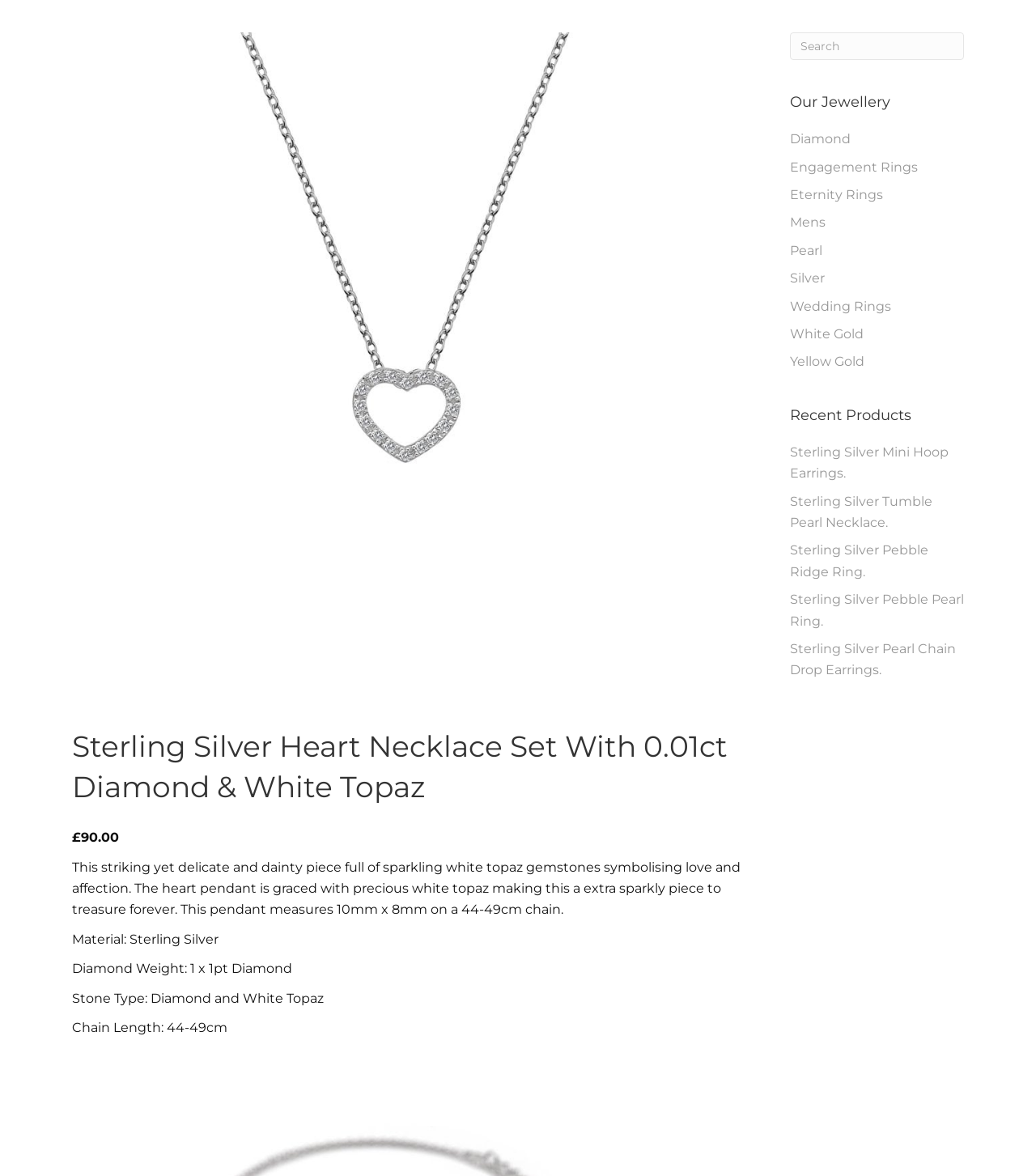Find and provide the bounding box coordinates for the UI element described with: "aria-label="Search" name="s" placeholder="Search"".

[0.762, 0.028, 0.93, 0.051]